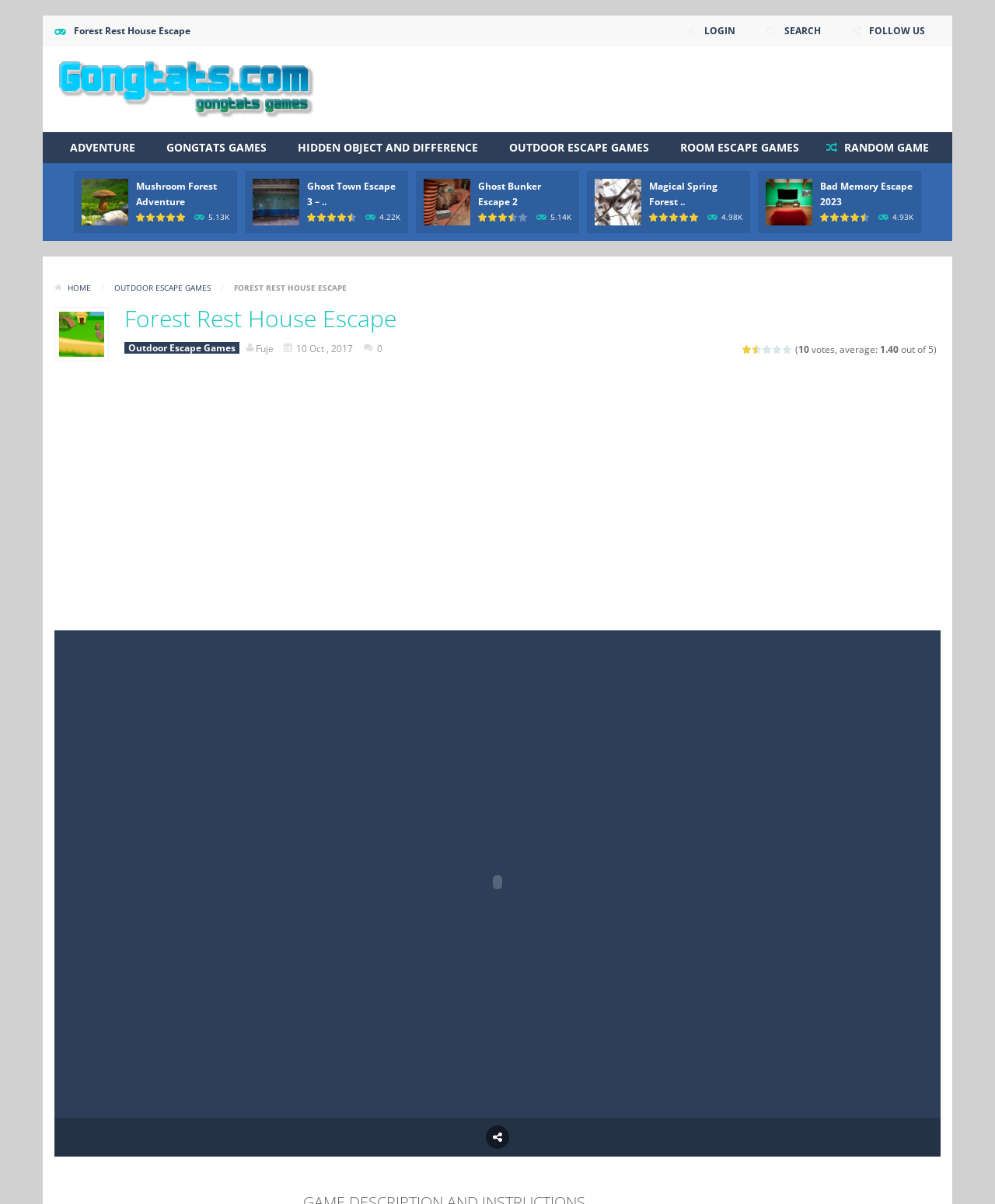What is the category of the games on this page?
Could you answer the question in a detailed manner, providing as much information as possible?

I looked at the breadcrumbs and saw that the category of the games on this page is 'OUTDOOR ESCAPE GAMES'.